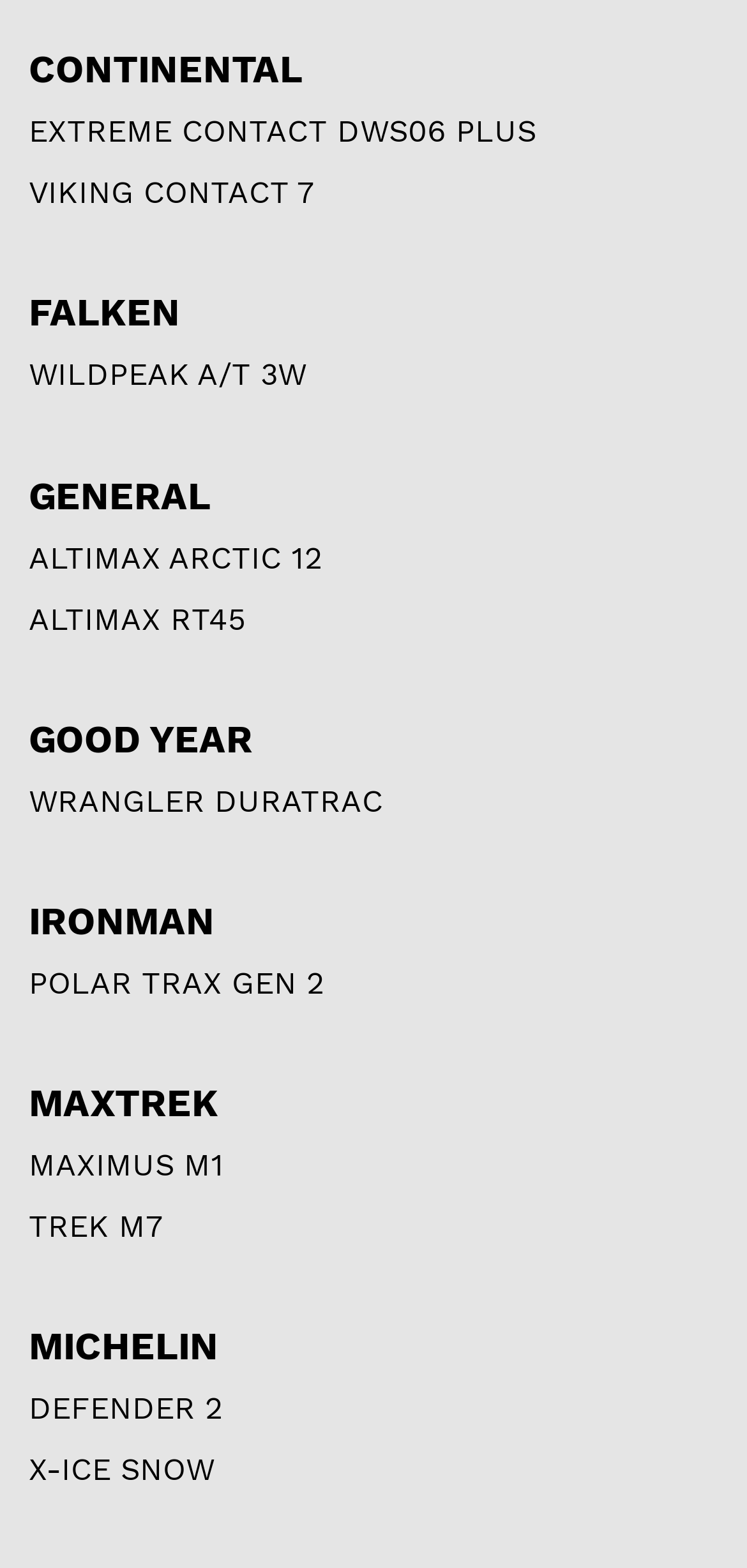Please provide the bounding box coordinates in the format (top-left x, top-left y, bottom-right x, bottom-right y). Remember, all values are floating point numbers between 0 and 1. What is the bounding box coordinate of the region described as: ALTIMAX RT45

[0.038, 0.383, 0.328, 0.406]